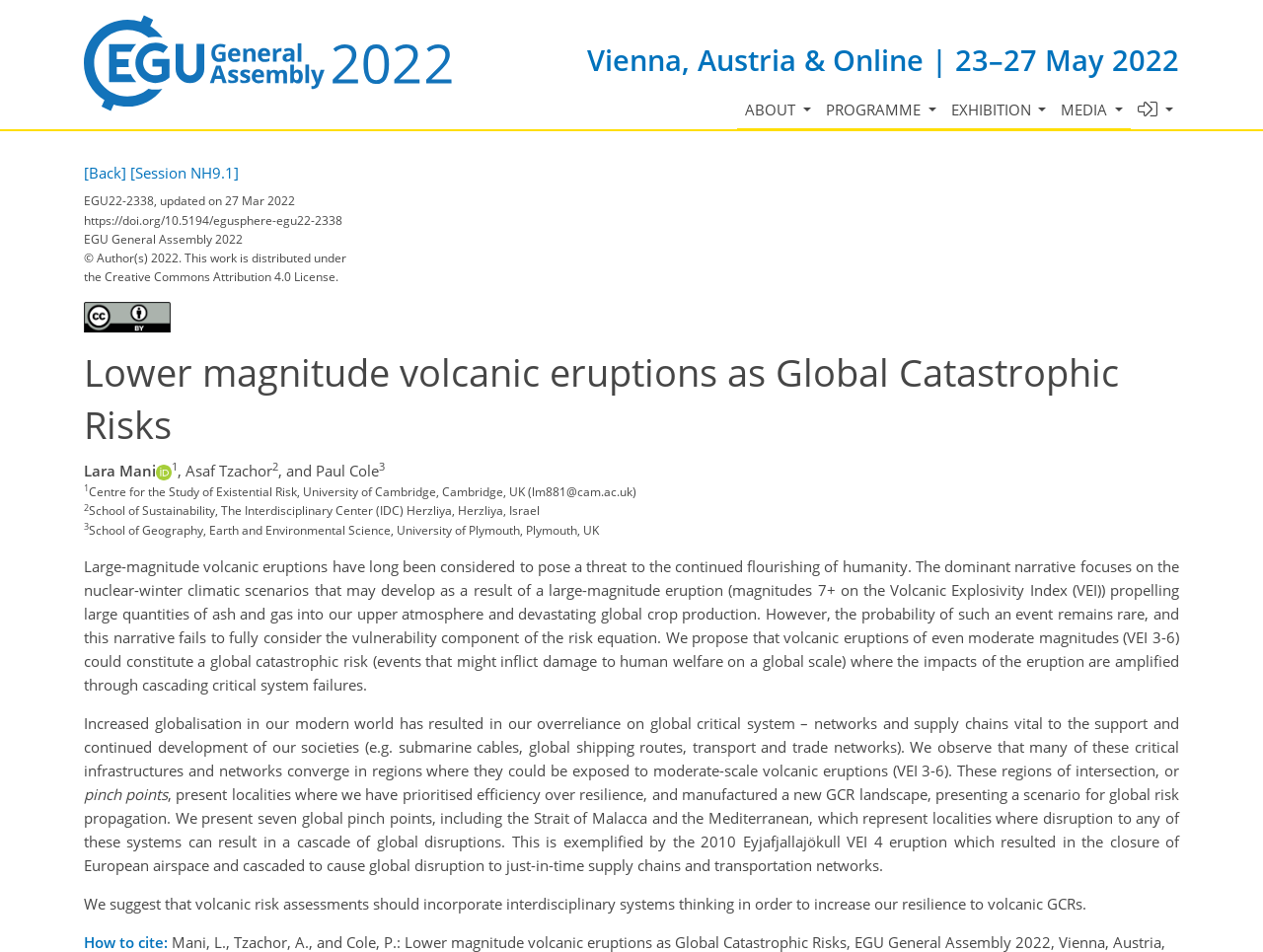Respond to the following query with just one word or a short phrase: 
What is the Creative Commons license used for the work?

Attribution 4.0 License